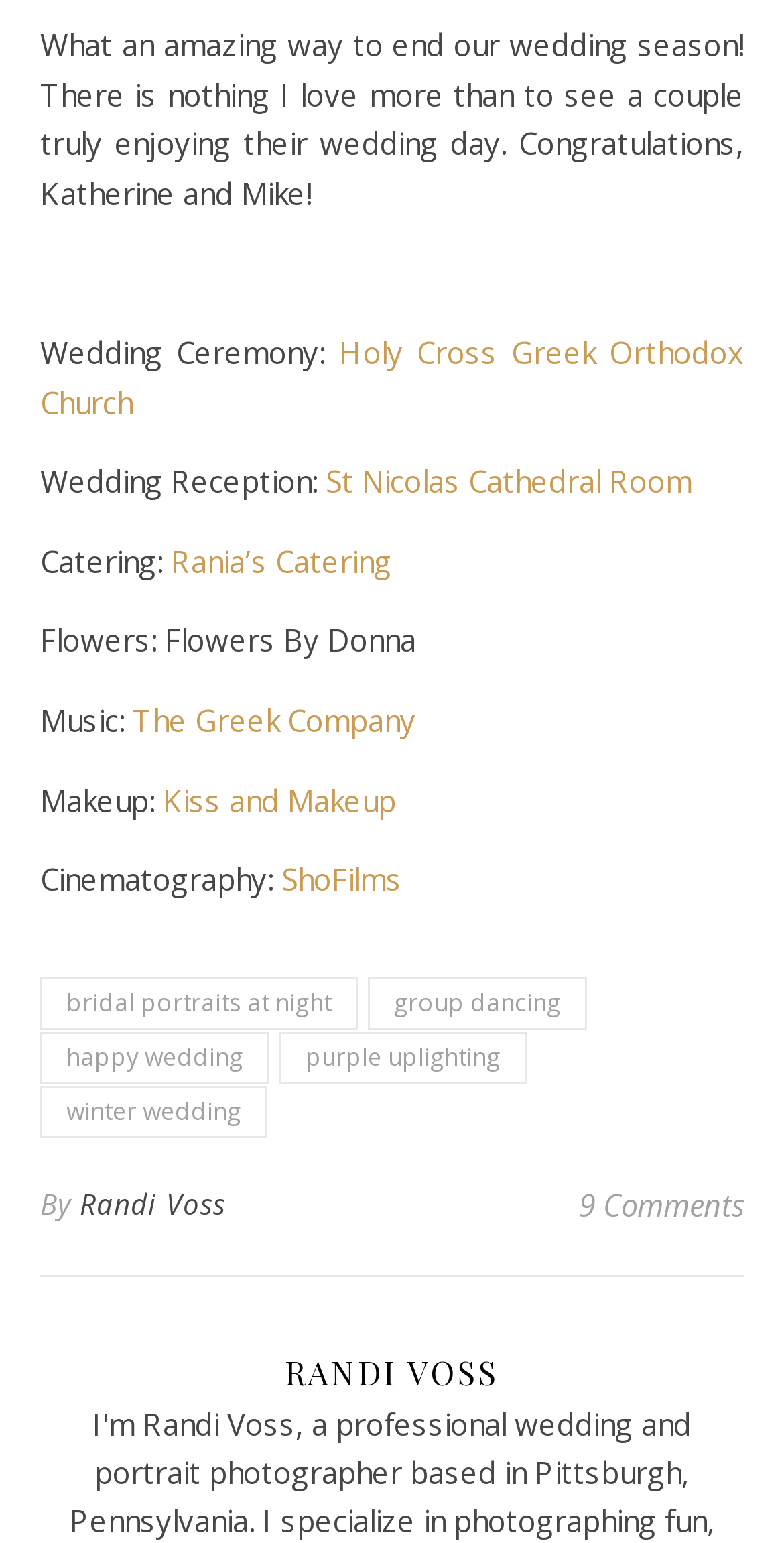Who is the author of the article?
Look at the screenshot and respond with one word or a short phrase.

Randi Voss